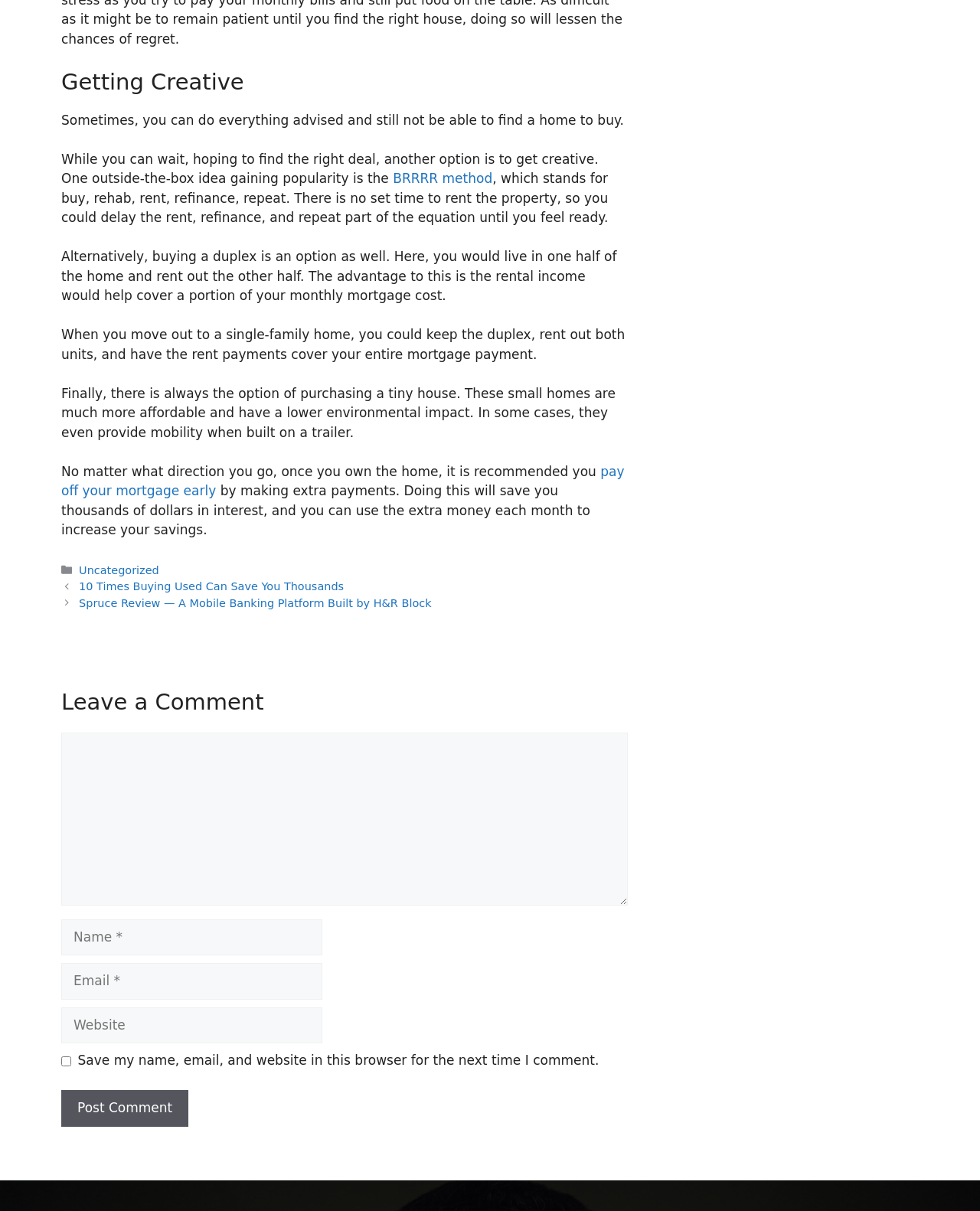Identify the bounding box coordinates for the UI element described as follows: "parent_node: Comment name="comment"". Ensure the coordinates are four float numbers between 0 and 1, formatted as [left, top, right, bottom].

[0.062, 0.605, 0.641, 0.748]